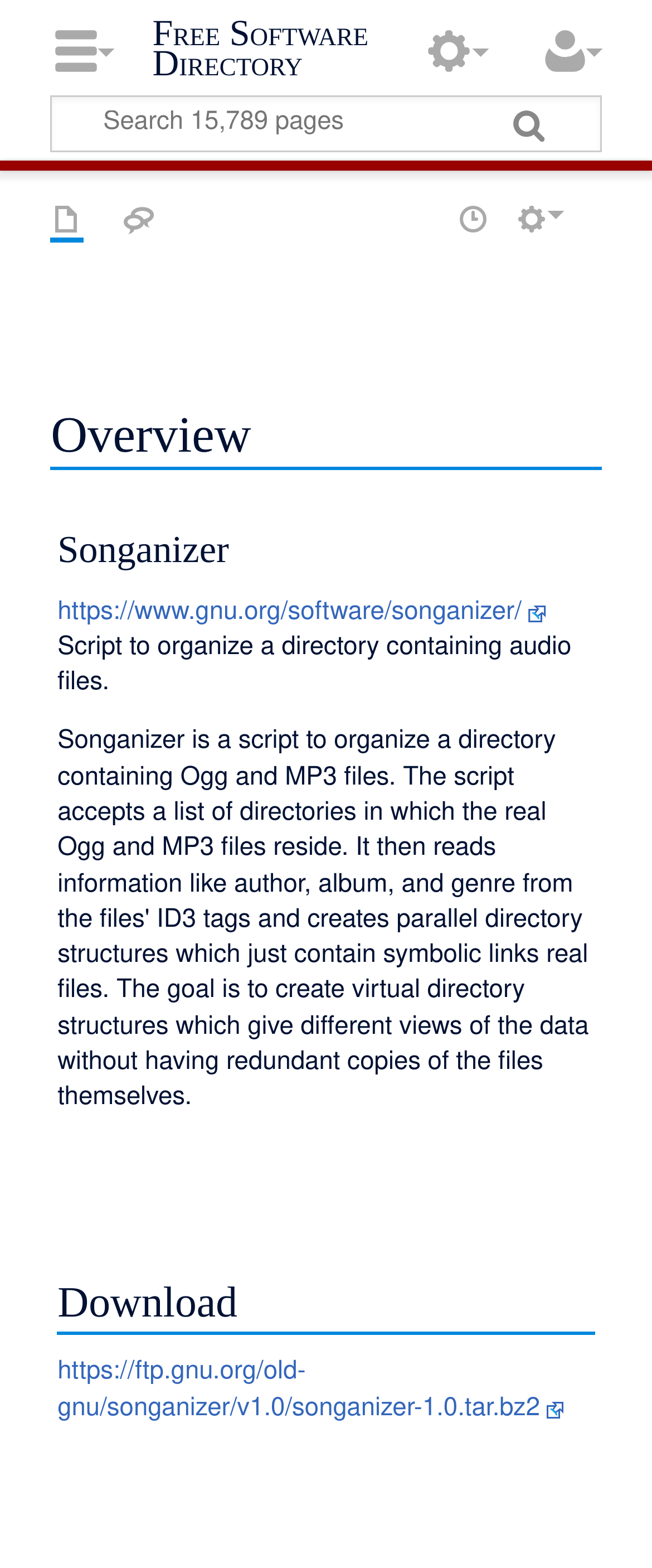Can you determine the bounding box coordinates of the area that needs to be clicked to fulfill the following instruction: "Go to the free software directory"?

[0.234, 0.012, 0.779, 0.05]